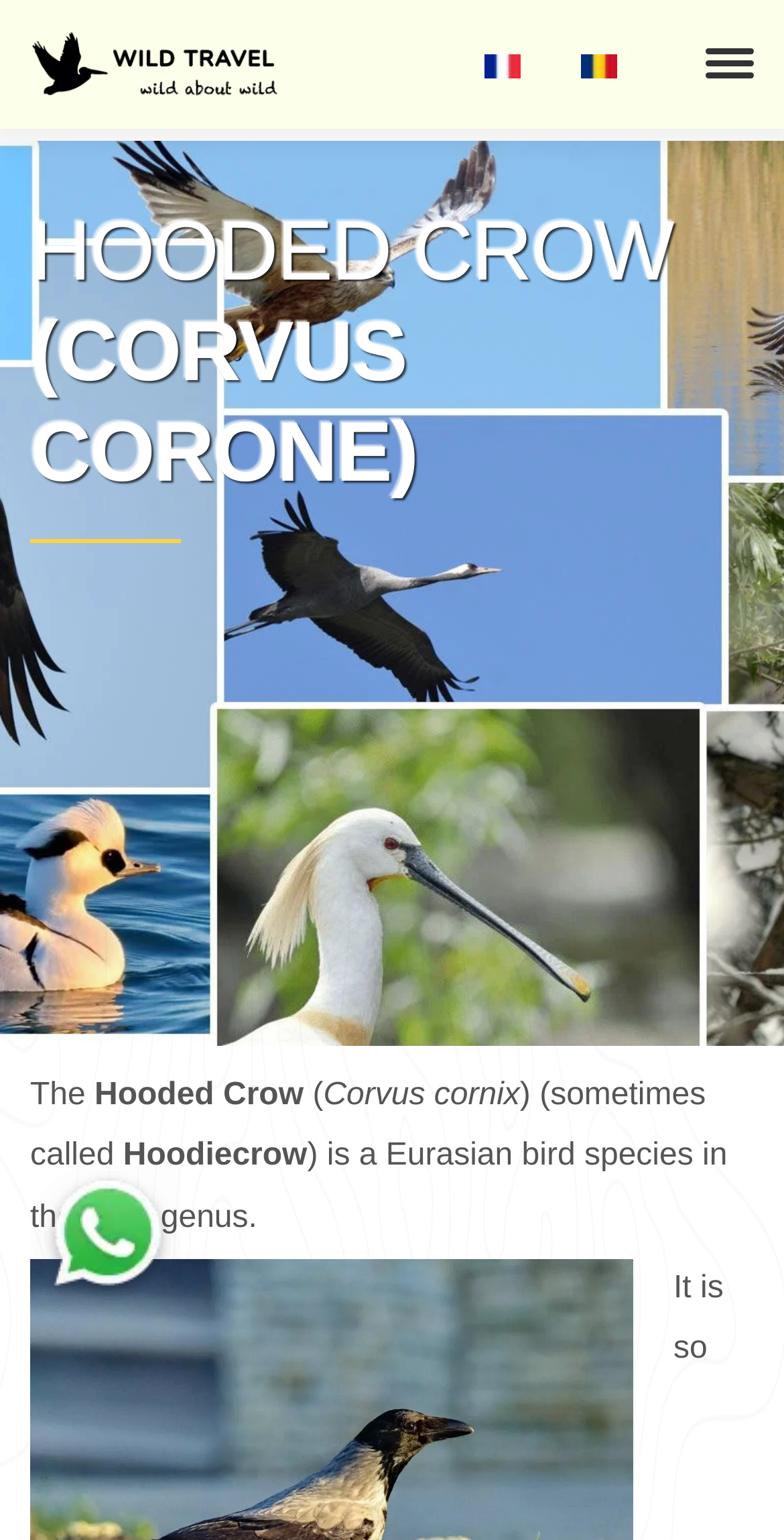Provide a one-word or one-phrase answer to the question:
What is the scientific name of the Hooded Crow?

Corvus cornix